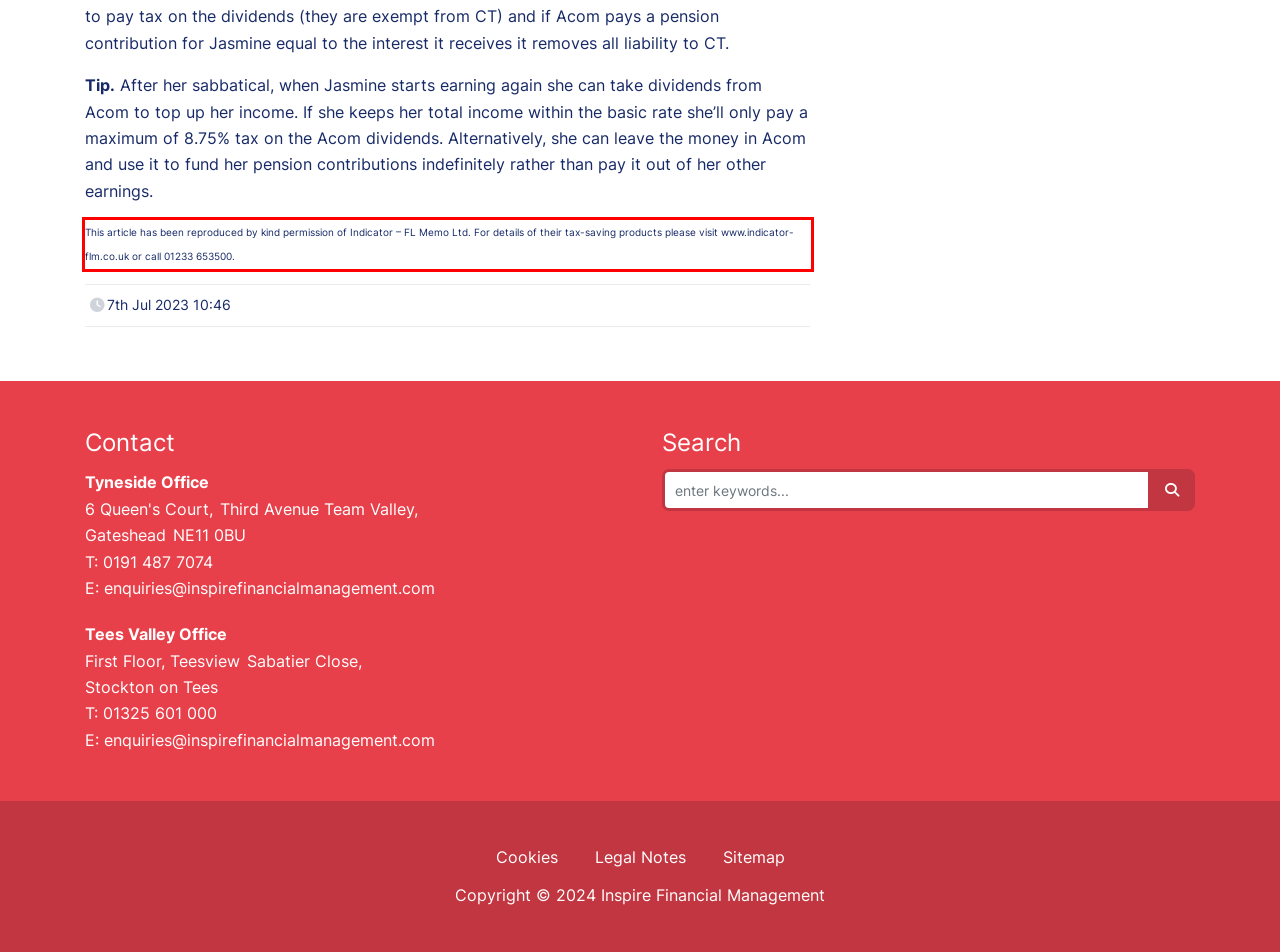Examine the screenshot of the webpage, locate the red bounding box, and perform OCR to extract the text contained within it.

This article has been reproduced by kind permission of Indicator – FL Memo Ltd. For details of their tax-saving products please visit www.indicator-flm.co.uk or call 01233 653500.